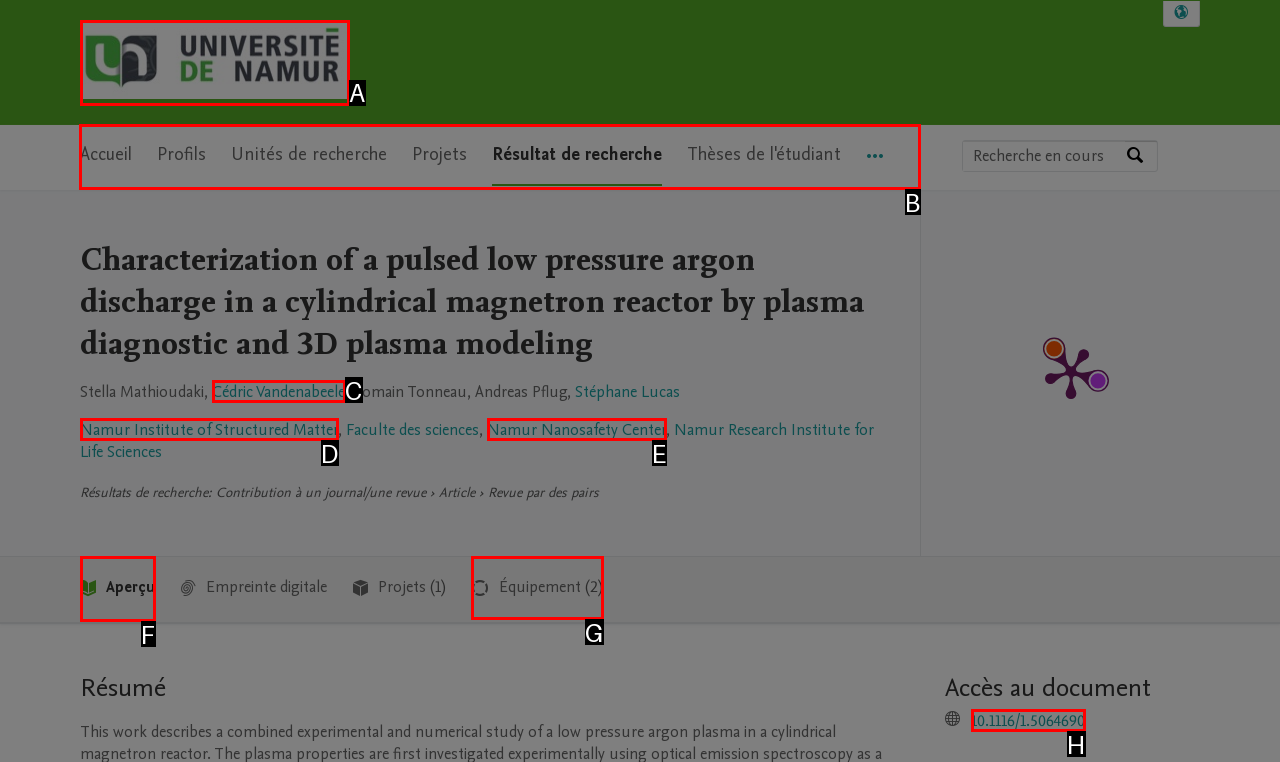Which UI element should be clicked to perform the following task: Go to the navigation menu? Answer with the corresponding letter from the choices.

B